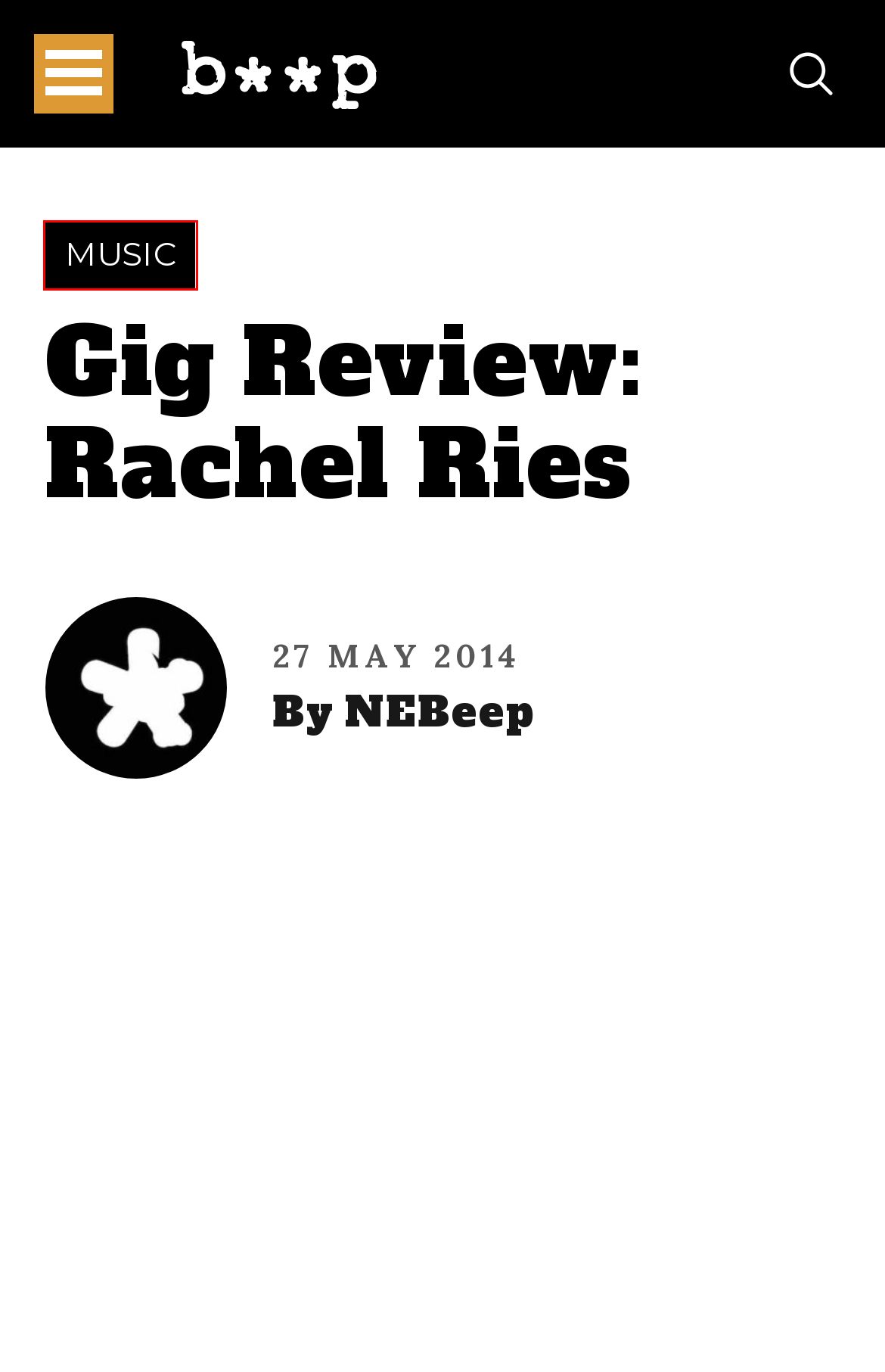Look at the screenshot of a webpage where a red rectangle bounding box is present. Choose the webpage description that best describes the new webpage after clicking the element inside the red bounding box. Here are the candidates:
A. Music Archives - b**p
B. Install our app - b**p
C. NEBeep, Author at b**p
D. Get Involved - b**p
E. Books Archives - b**p
F. b**p - by young people for young people
G. Politics Archives - b**p
H. Small Archives - b**p

A